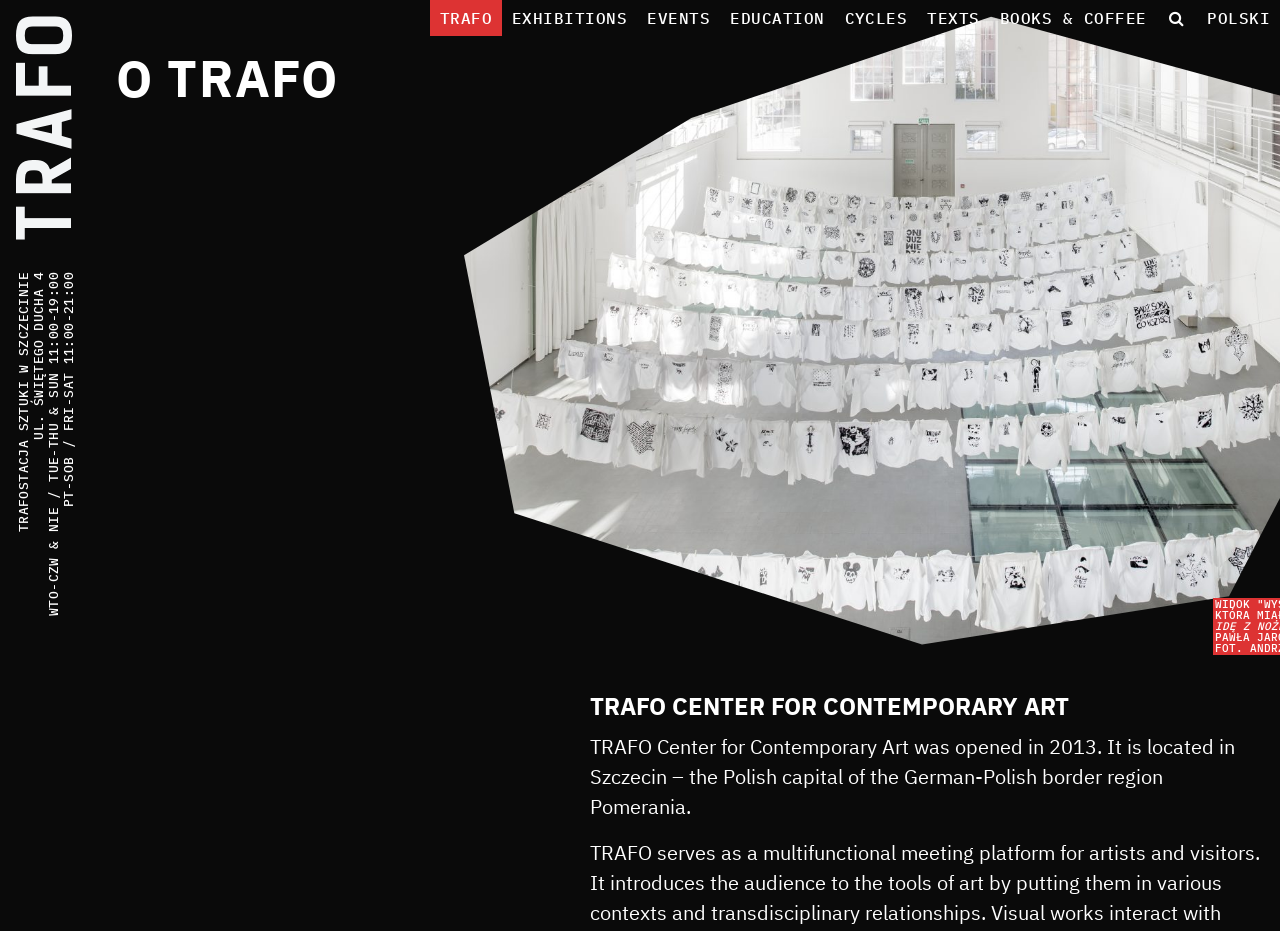Specify the bounding box coordinates of the element's region that should be clicked to achieve the following instruction: "Go to the EVENTS page". The bounding box coordinates consist of four float numbers between 0 and 1, in the format [left, top, right, bottom].

[0.506, 0.011, 0.555, 0.028]